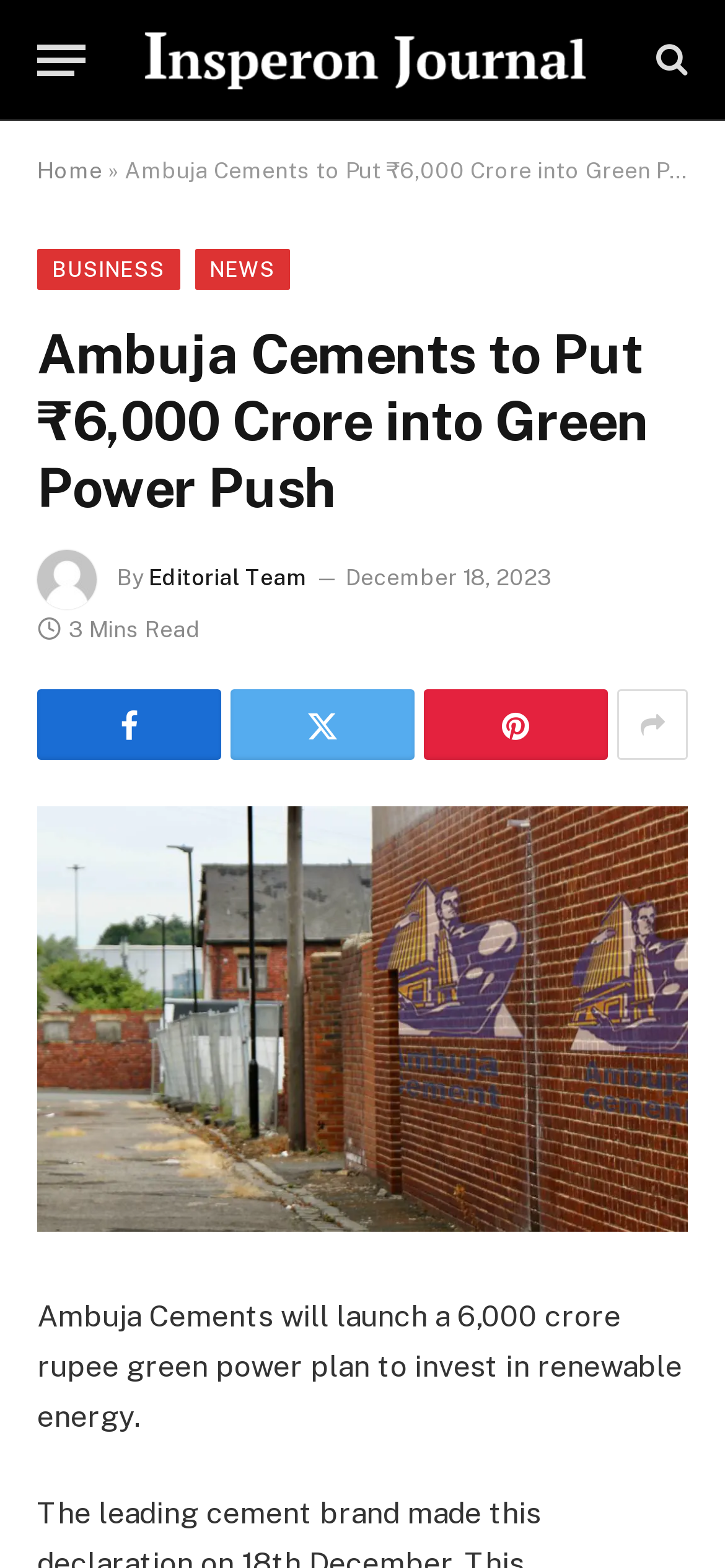Summarize the webpage comprehensively, mentioning all visible components.

The webpage is about Ambuja Cements' plan to invest in renewable energy. At the top left, there is a button labeled "Menu". Next to it, there is a link to "Insperon Journal" accompanied by an image with the same name. On the top right, there is a link with a search icon. Below the top section, there are links to "Home", "BUSINESS", and "NEWS" on the left side, with a separator character "»" between "Home" and "BUSINESS".

The main content of the webpage is a news article with a heading that reads "Ambuja Cements to Put ₹6,000 Crore into Green Power Push". Below the heading, there is an image of the "Editorial Team" on the left, followed by the text "By" and a link to the "Editorial Team". On the right side of the image, there is a timestamp showing "December 18, 2023". Below the timestamp, there is a text indicating "3 Mins Read".

Underneath the article's metadata, there are four social media links represented by icons. On the left side, there is a large image of "Ambuja Cements" that spans almost the entire width of the page. Below the image, there is a paragraph summarizing the news article, stating that Ambuja Cements will launch a 6,000 crore rupee green power plan to invest in renewable energy.